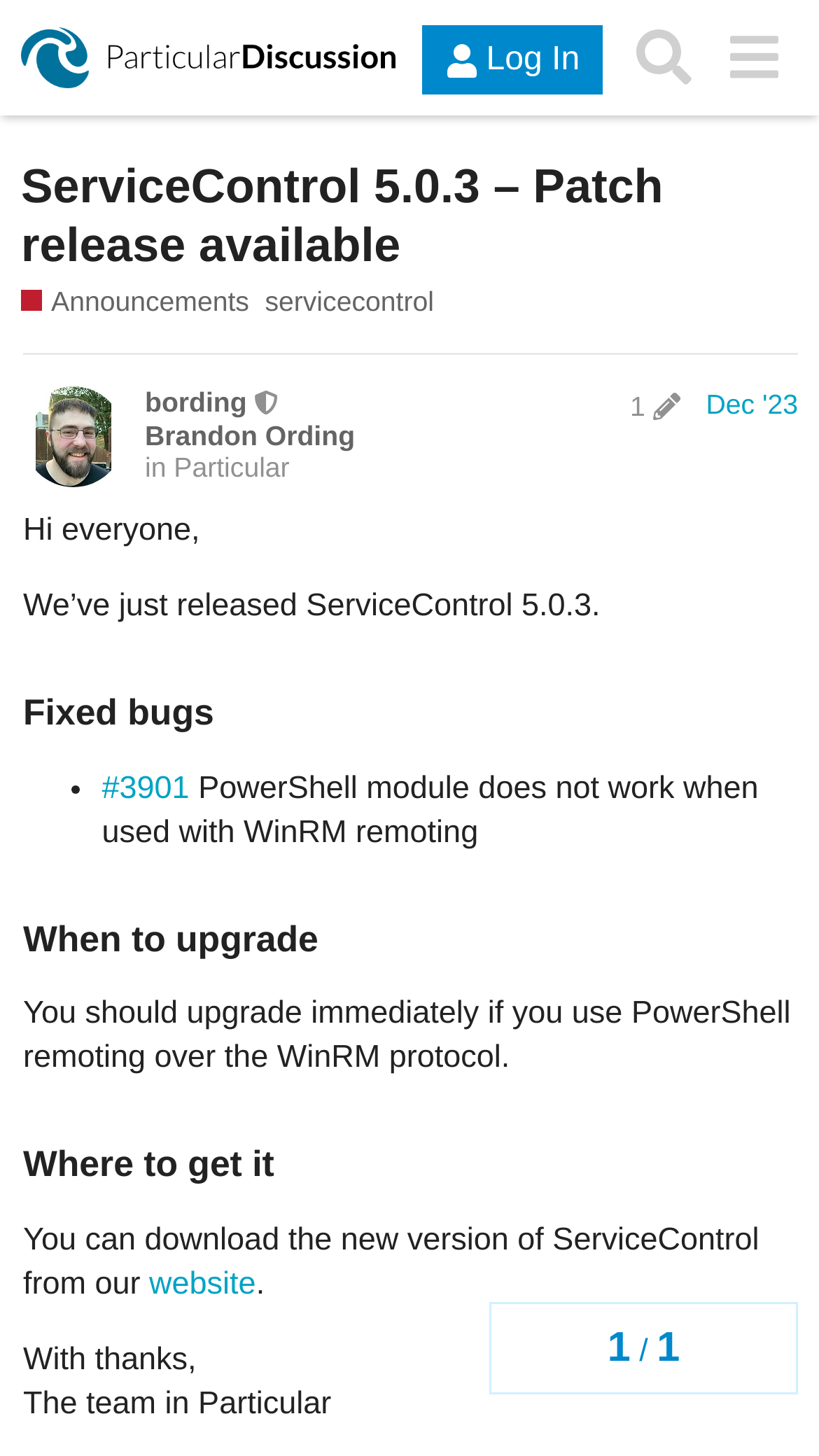Reply to the question with a brief word or phrase: What is the issue with the PowerShell module?

It does not work with WinRM remoting